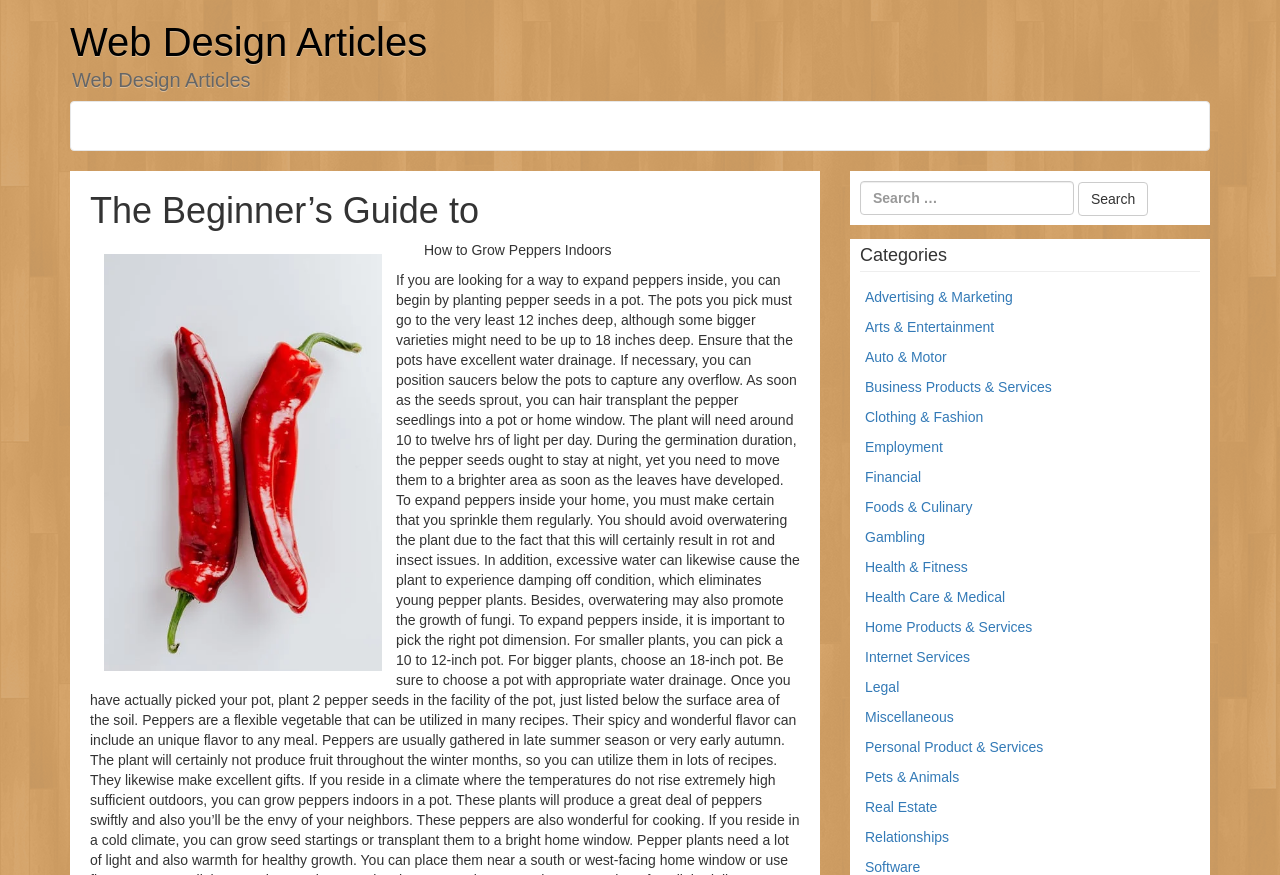Answer the following query concisely with a single word or phrase:
How many categories are listed on this webpage?

18